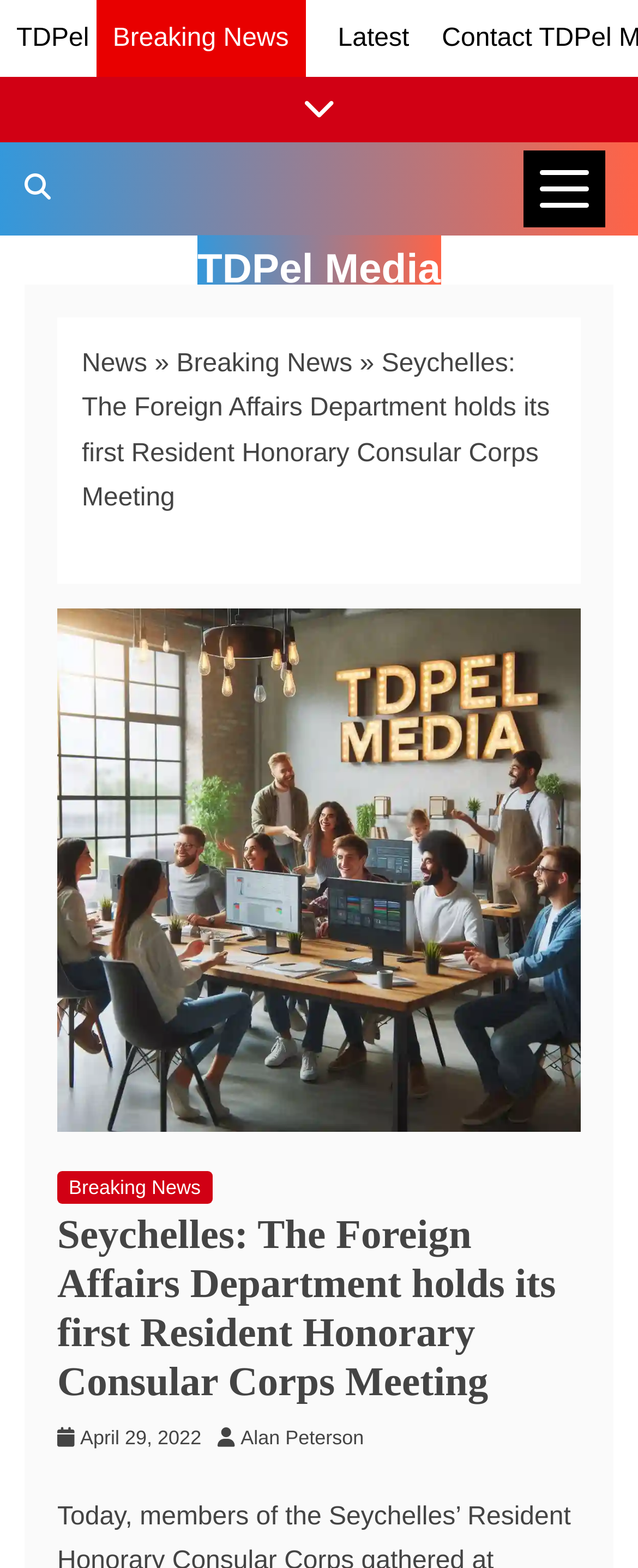Given the element description: "aria-label="Search TDPel Media"", predict the bounding box coordinates of the UI element it refers to, using four float numbers between 0 and 1, i.e., [left, top, right, bottom].

[0.0, 0.091, 0.118, 0.151]